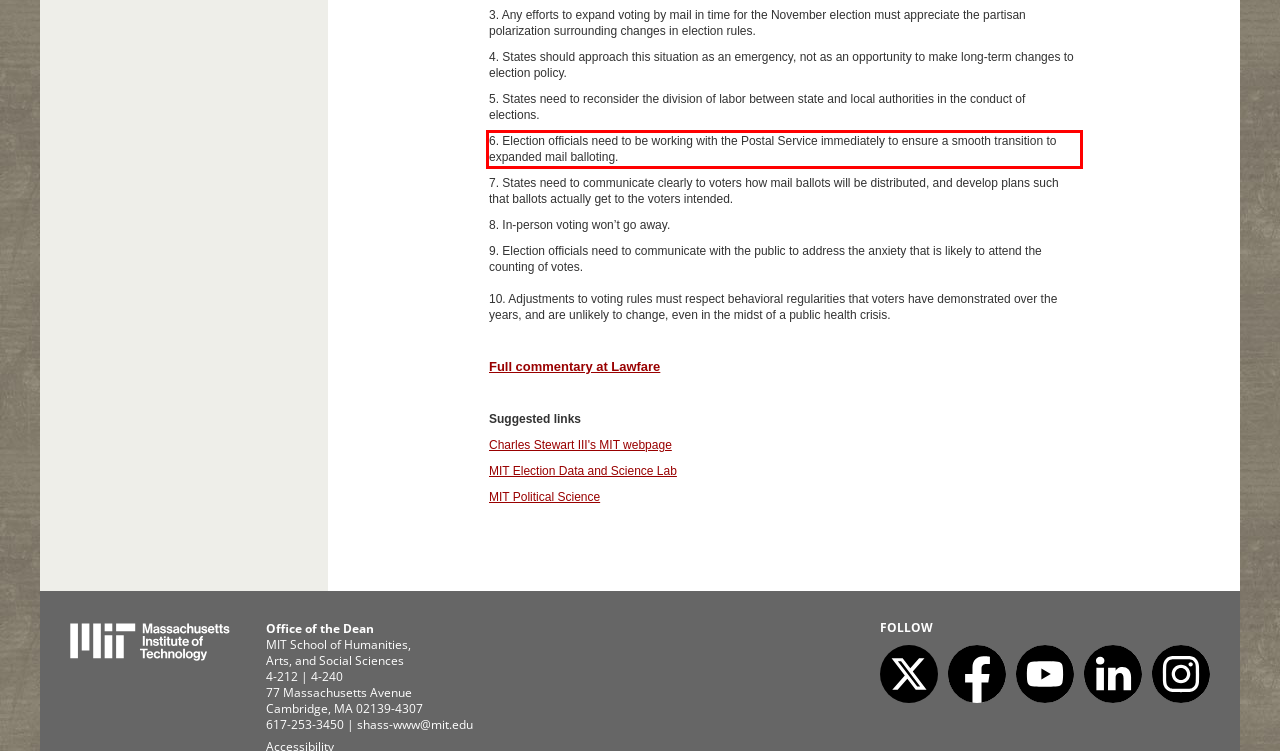Within the provided webpage screenshot, find the red rectangle bounding box and perform OCR to obtain the text content.

6. Election officials need to be working with the Postal Service immediately to ensure a smooth transition to expanded mail balloting.